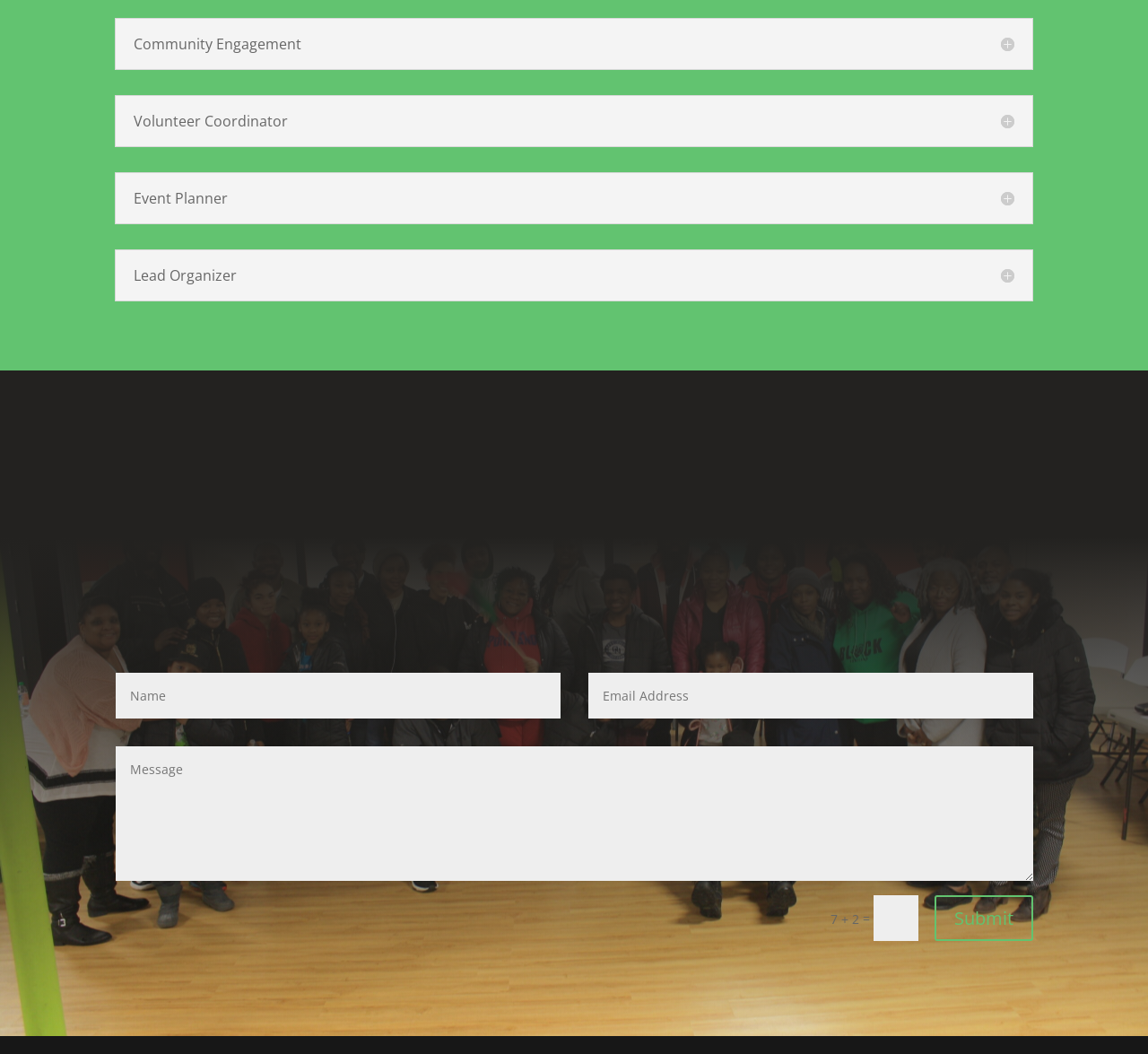Extract the bounding box coordinates of the UI element described: "Follow". Provide the coordinates in the format [left, top, right, bottom] with values ranging from 0 to 1.

[0.55, 0.526, 0.606, 0.588]